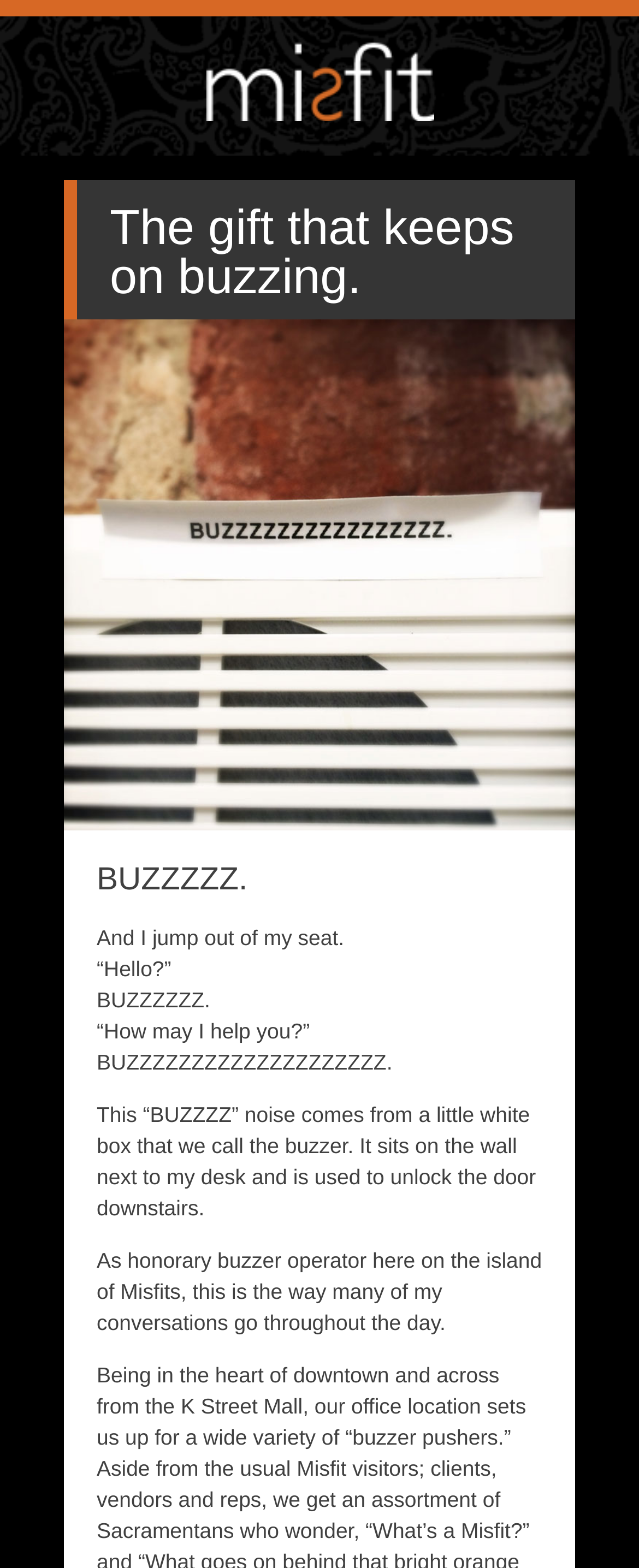What is the location of the buzzer?
Please answer the question as detailed as possible.

The buzzer is located next to the desk, as stated in the paragraph starting with 'This “BUZZZZ” noise comes from a little white box...'. This is where the author of the text sits and interacts with the buzzer.